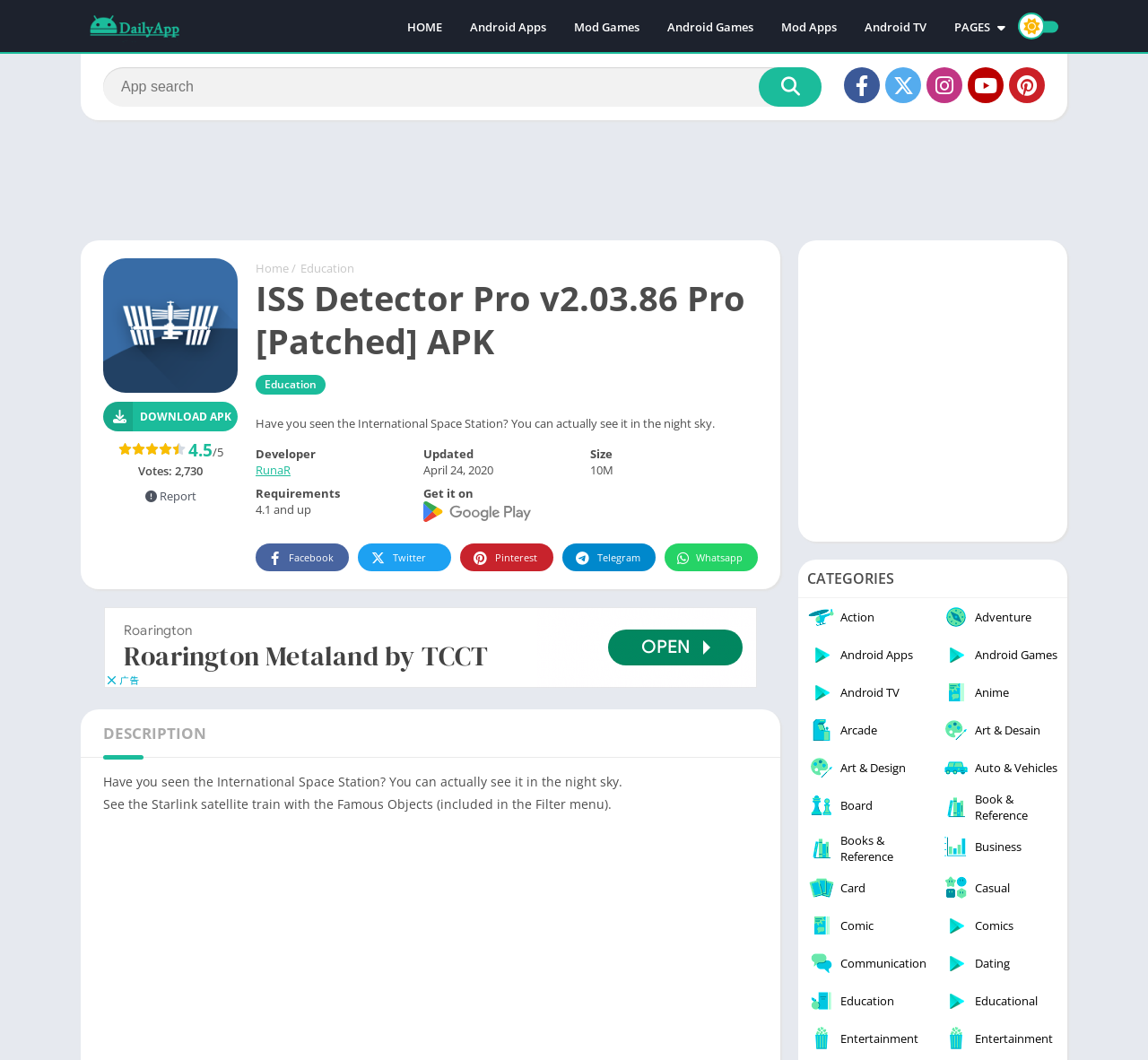Using the element description: "aria-label="Search" name="s" placeholder="App search"", determine the bounding box coordinates. The coordinates should be in the format [left, top, right, bottom], with values between 0 and 1.

[0.09, 0.063, 0.716, 0.101]